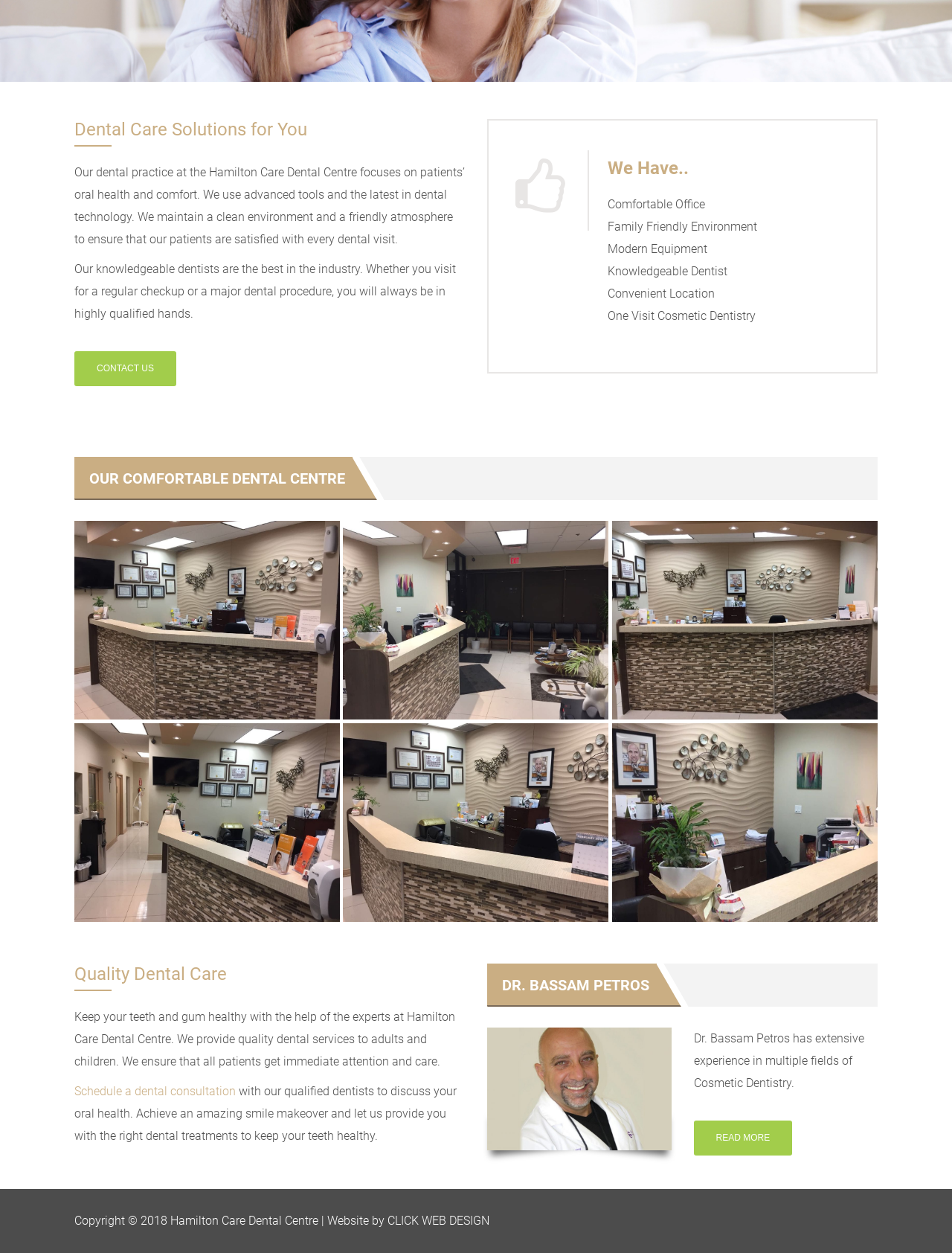Provide the bounding box coordinates of the HTML element this sentence describes: "CLICK WEB DESIGN". The bounding box coordinates consist of four float numbers between 0 and 1, i.e., [left, top, right, bottom].

[0.407, 0.968, 0.514, 0.98]